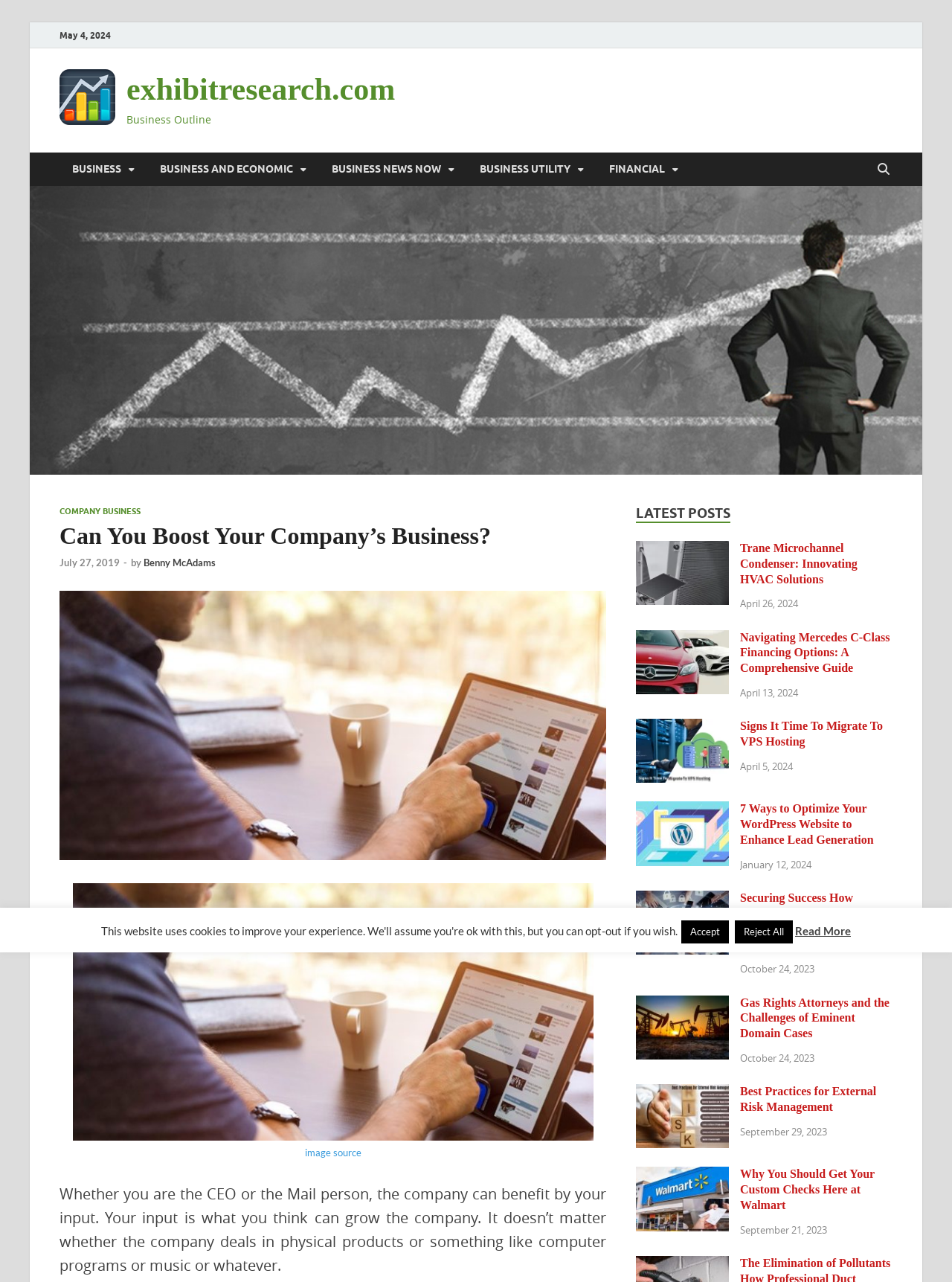Can you specify the bounding box coordinates of the area that needs to be clicked to fulfill the following instruction: "Read the 'Can You Boost Your Company’s Business?' article"?

[0.062, 0.407, 0.637, 0.429]